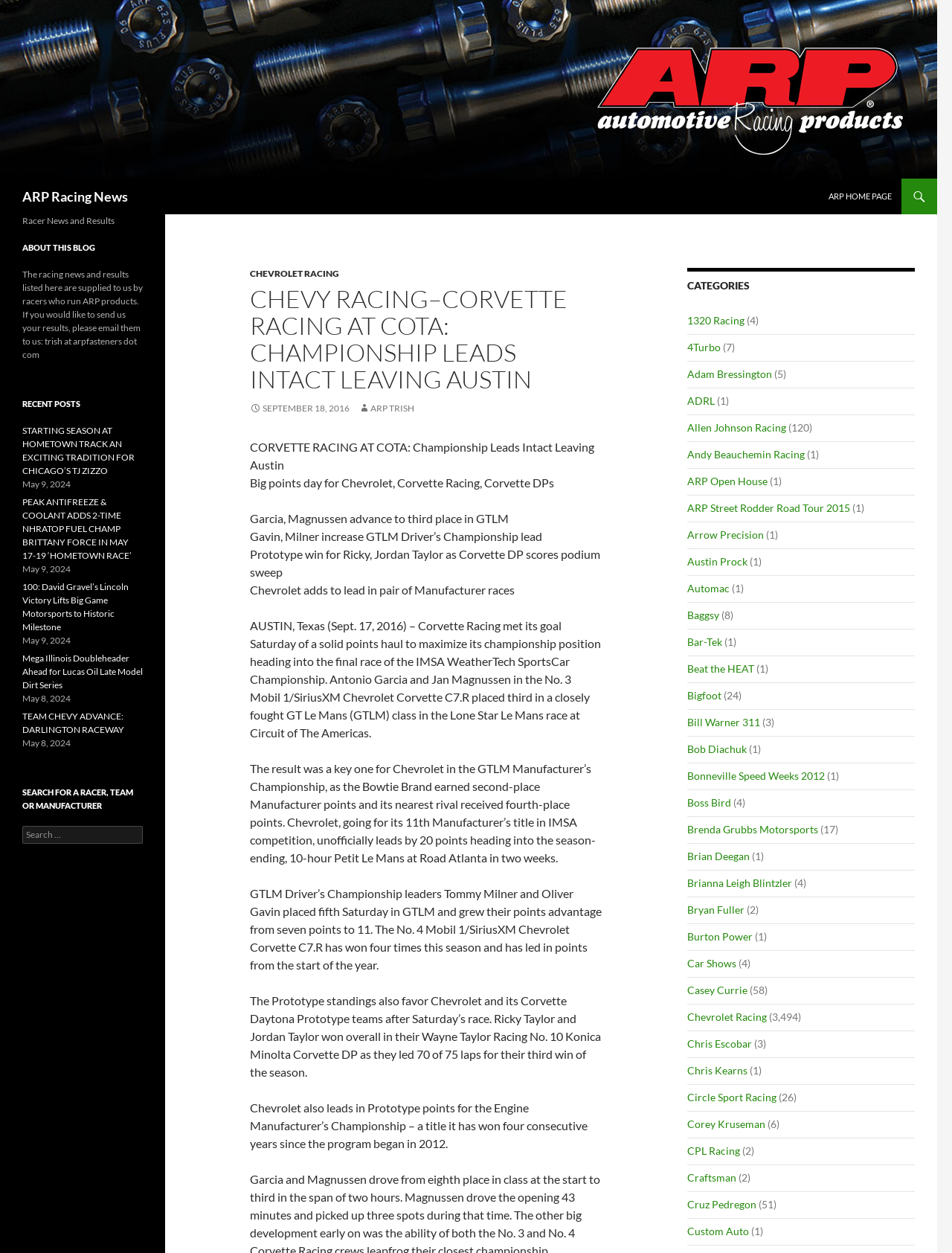Provide a one-word or one-phrase answer to the question:
What is the name of the race track mentioned in the article?

Circuit of The Americas